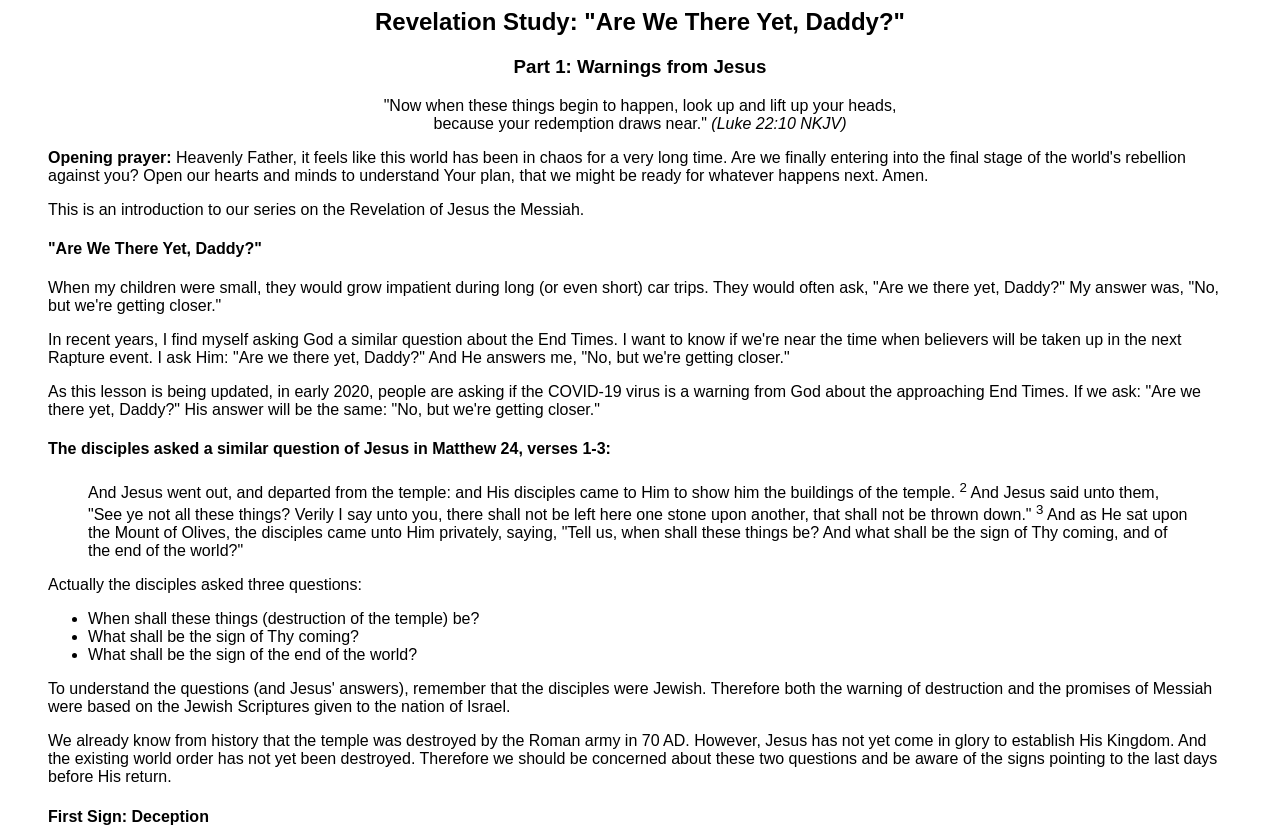What is the context of the phrase 'Are we there yet, Daddy?'?
Answer the question with as much detail as you can, using the image as a reference.

The phrase 'Are we there yet, Daddy?' is used in the context of a car trip, where the author's children would ask him if they had arrived at their destination, as mentioned in the paragraph starting with 'When my children were small...'.